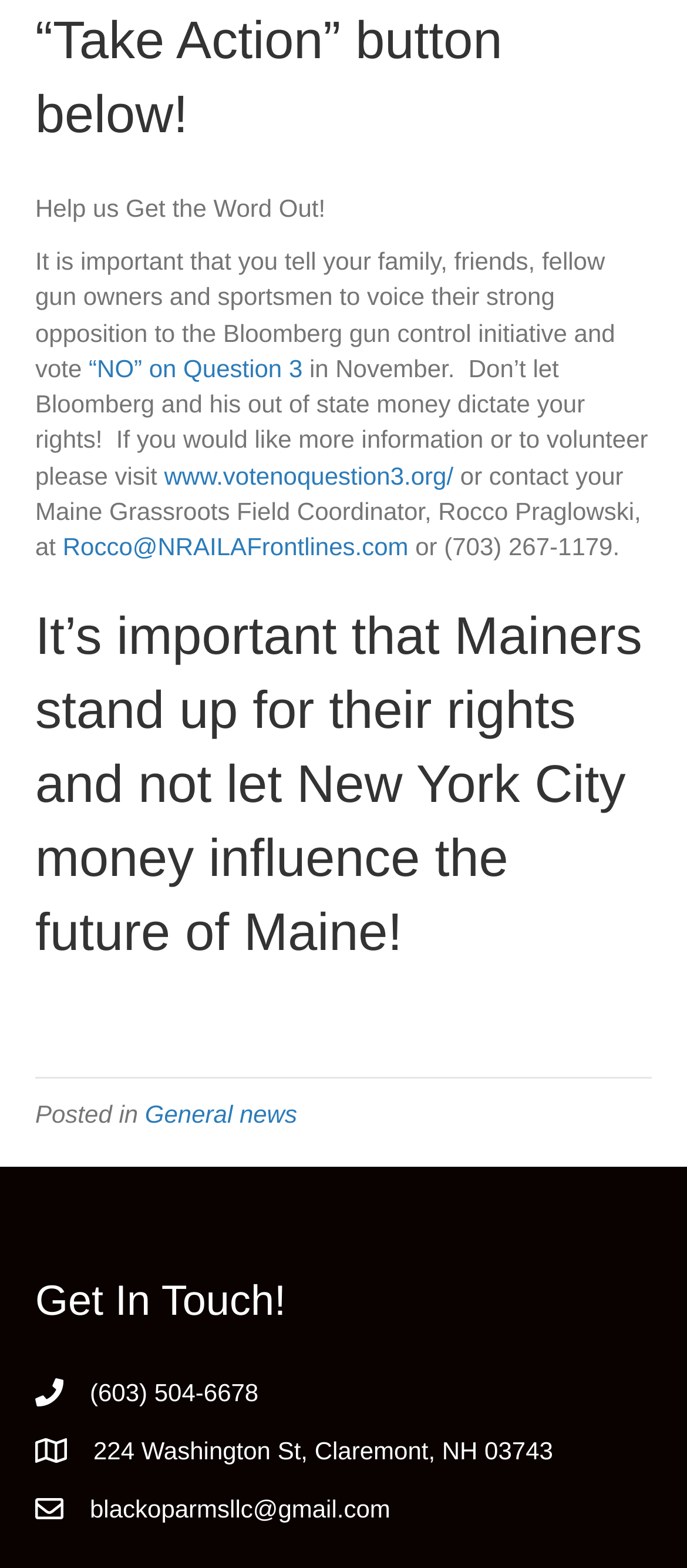What is the email address to get in touch?
Use the screenshot to answer the question with a single word or phrase.

blackoparmsllc@gmail.com